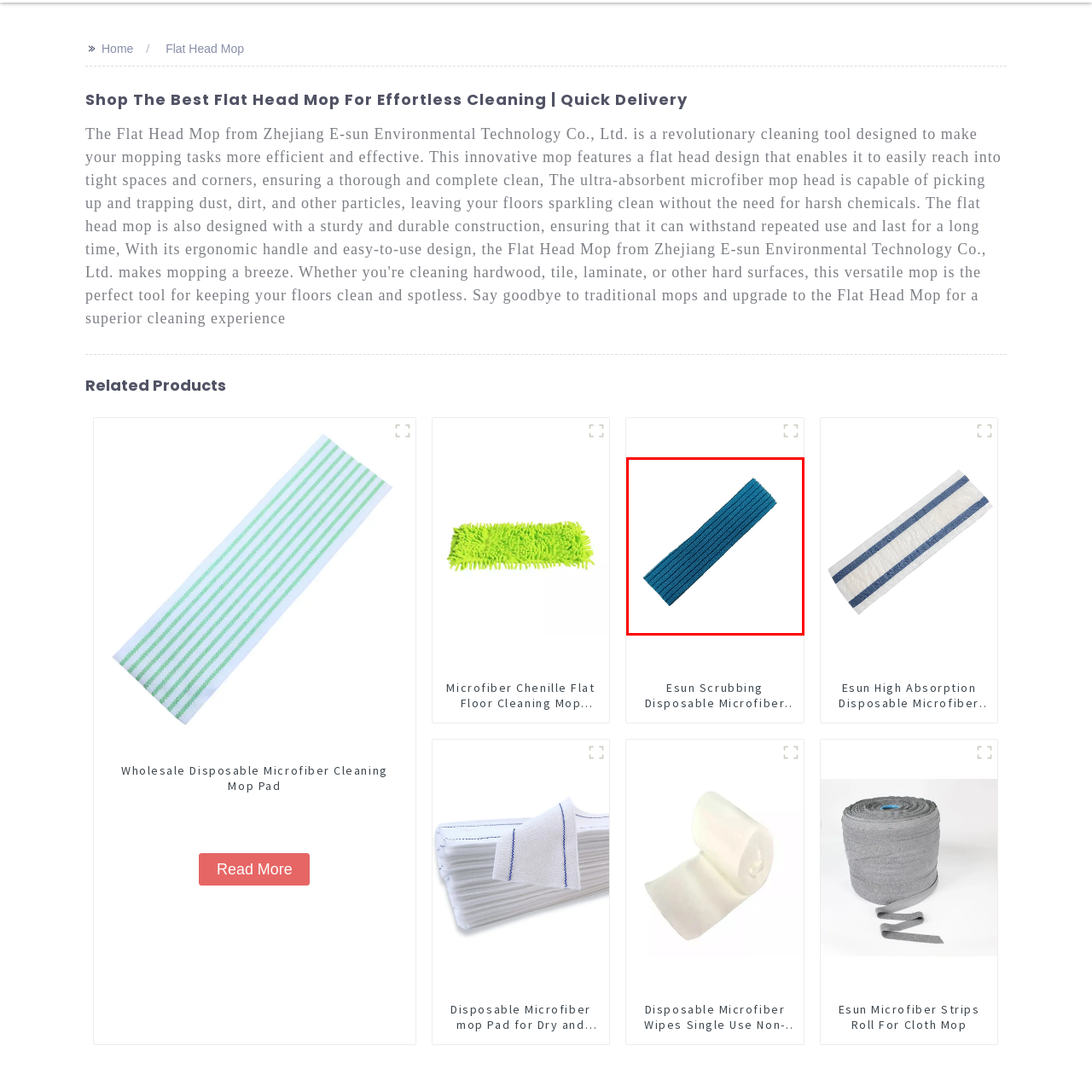Is the microfiber strip suitable for both wet and dry applications?
Inspect the image enclosed by the red bounding box and elaborate on your answer with as much detail as possible based on the visual cues.

The caption states that the microfiber strip is 'ideal for both wet and dry applications', indicating its versatility and suitability for various cleaning tasks.